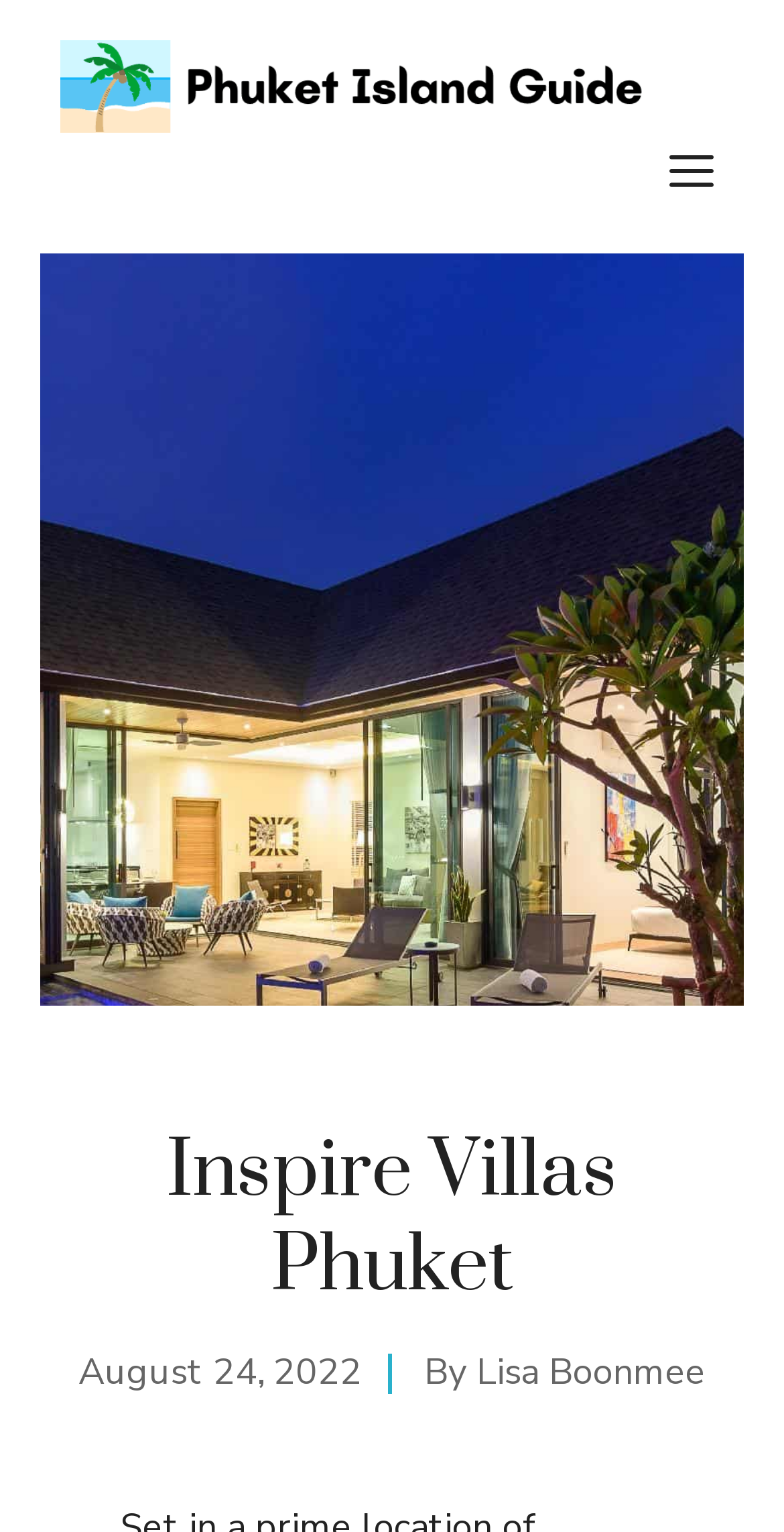Give an in-depth explanation of the webpage layout and content.

The webpage is about Inspire Villas Phuket, a accommodation option on Phuket Island. At the top of the page, there is a banner that spans the entire width, containing a link to Phuket Island Guide, accompanied by an image with the same name. To the right of the banner, there is a mobile toggle navigation button labeled "MENU".

Below the banner, the main content of the page begins with a prominent heading that reads "Inspire Villas Phuket", taking up most of the width. Further down, there is a section that displays the date "August 24, 2022" and the author's name "Lisa Boonmee", indicating that the page may contain an article or blog post related to Inspire Villas Phuket.